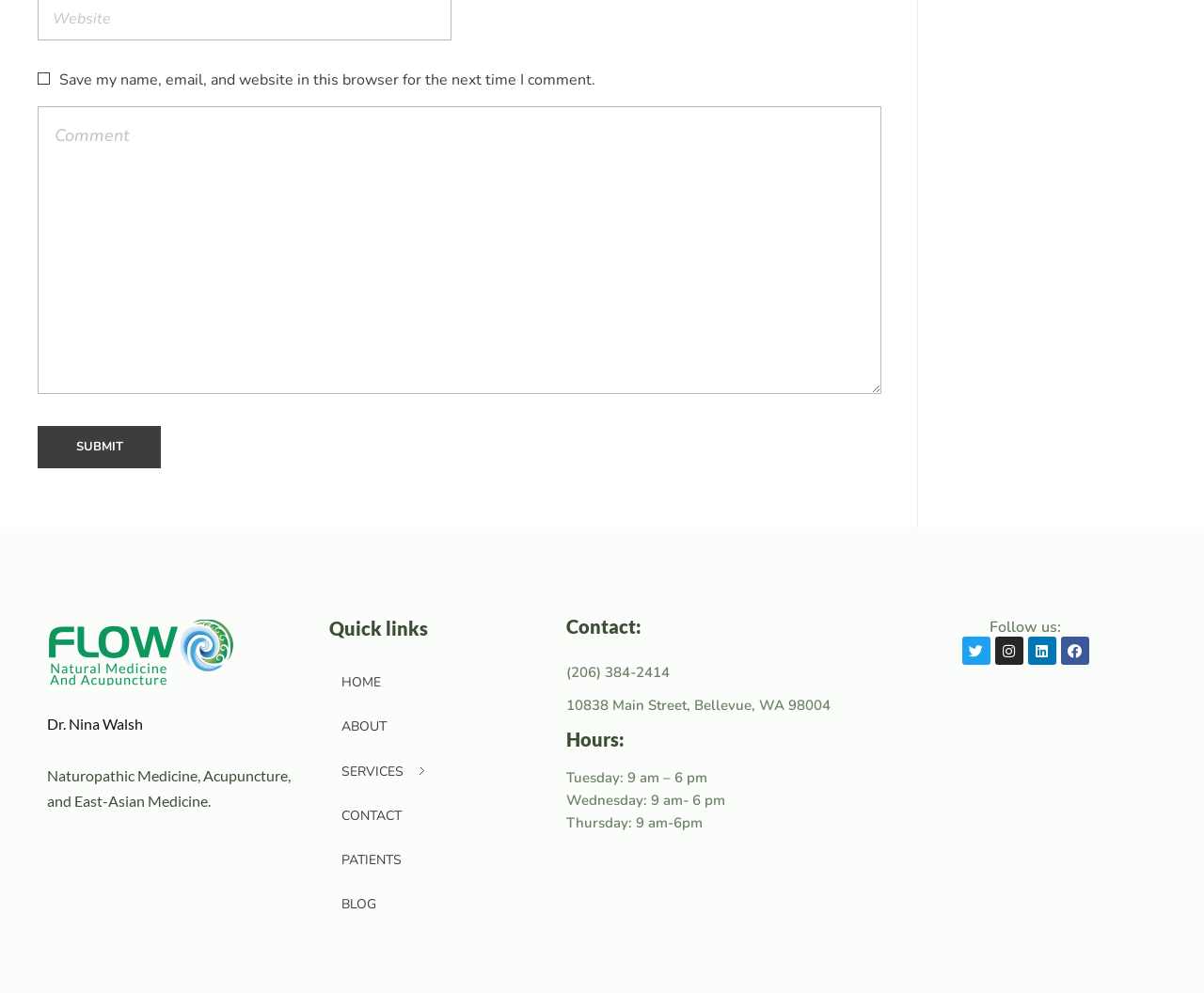Can you specify the bounding box coordinates of the area that needs to be clicked to fulfill the following instruction: "Follow on Twitter"?

[0.799, 0.641, 0.822, 0.67]